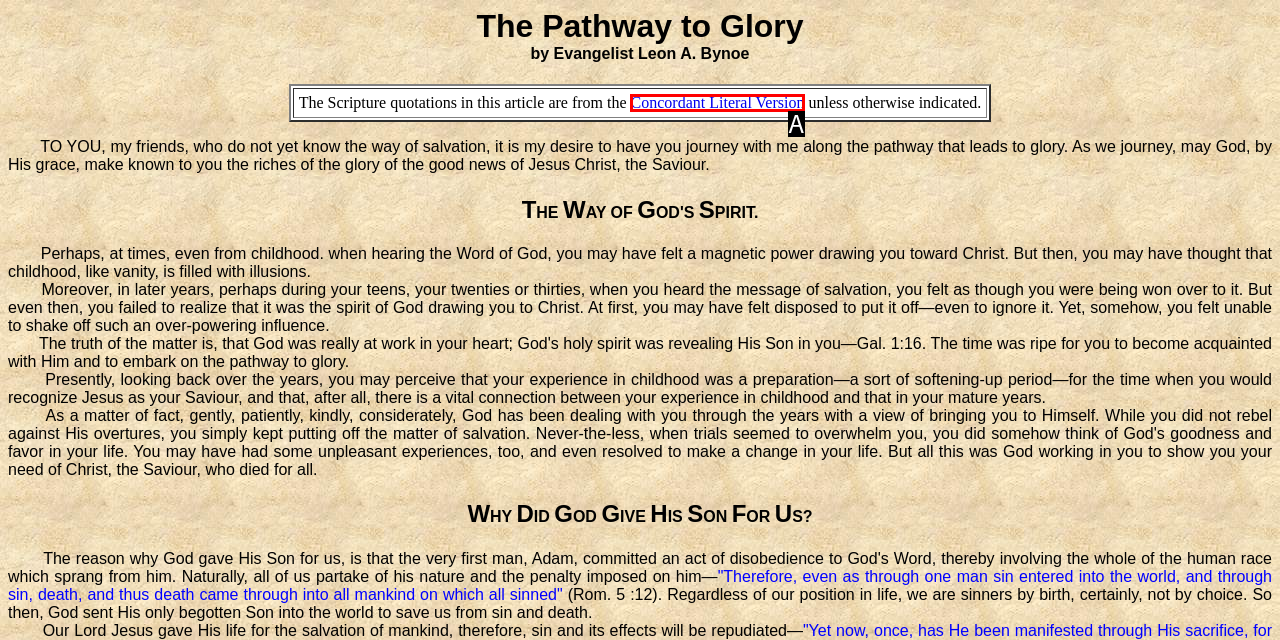Select the option that matches this description: Concordant Literal Version
Answer by giving the letter of the chosen option.

A